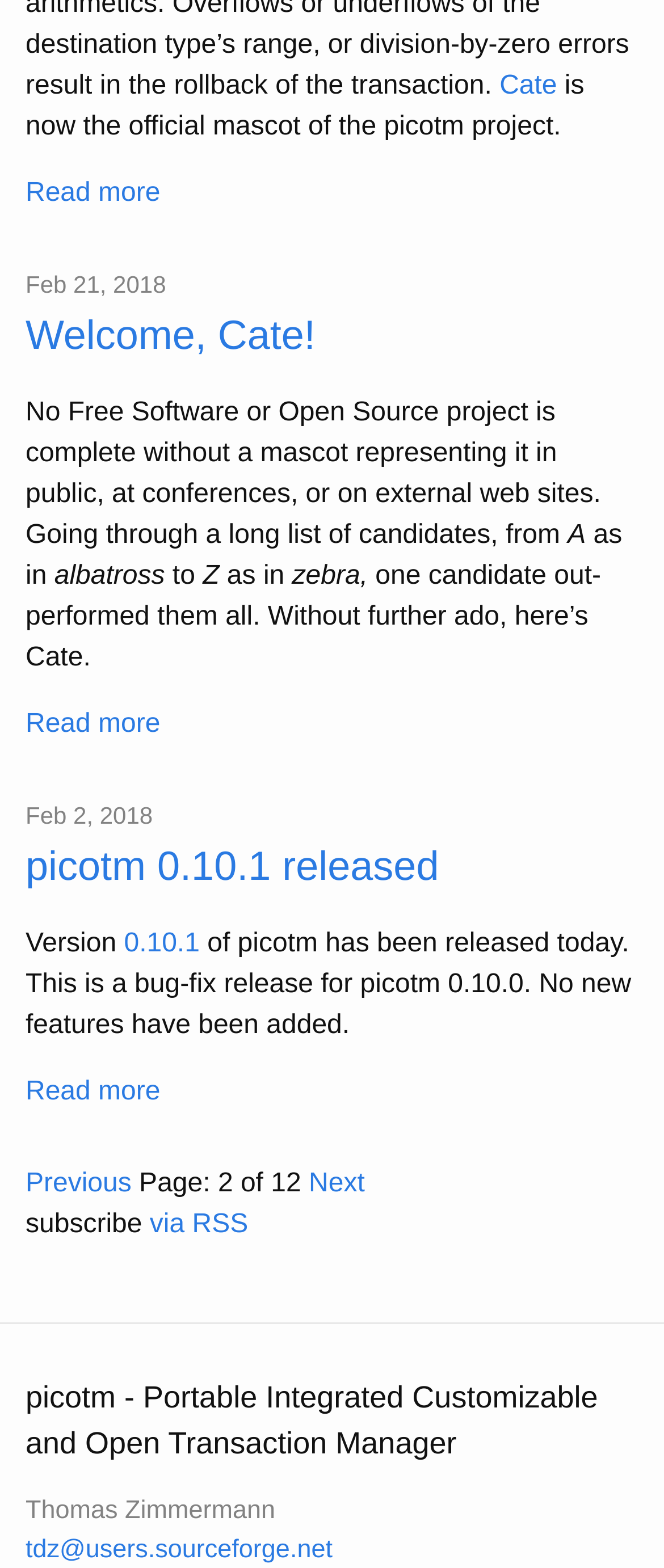What is the email address of Thomas Zimmermann?
Based on the visual, give a brief answer using one word or a short phrase.

tdz@users.sourceforge.net